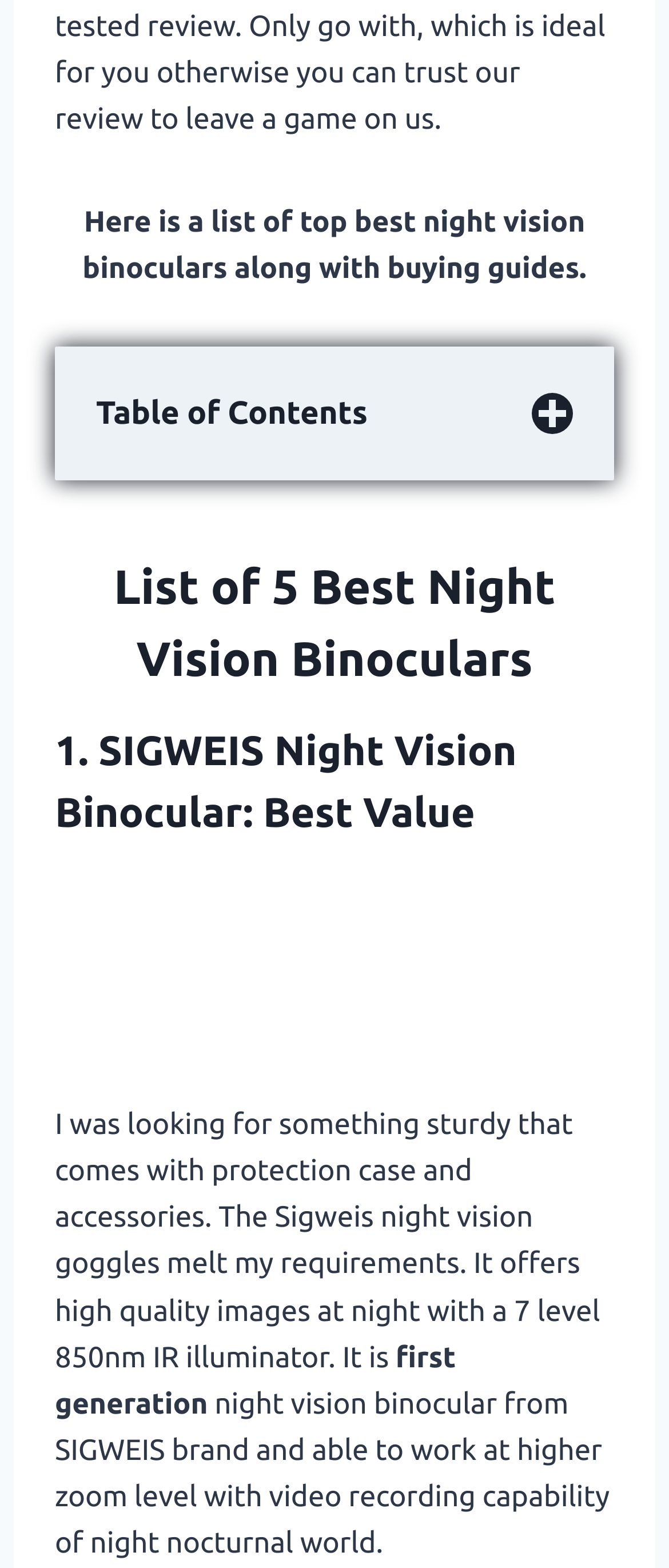Identify the bounding box coordinates of the section to be clicked to complete the task described by the following instruction: "View 'Infidelity' page". The coordinates should be four float numbers between 0 and 1, formatted as [left, top, right, bottom].

None